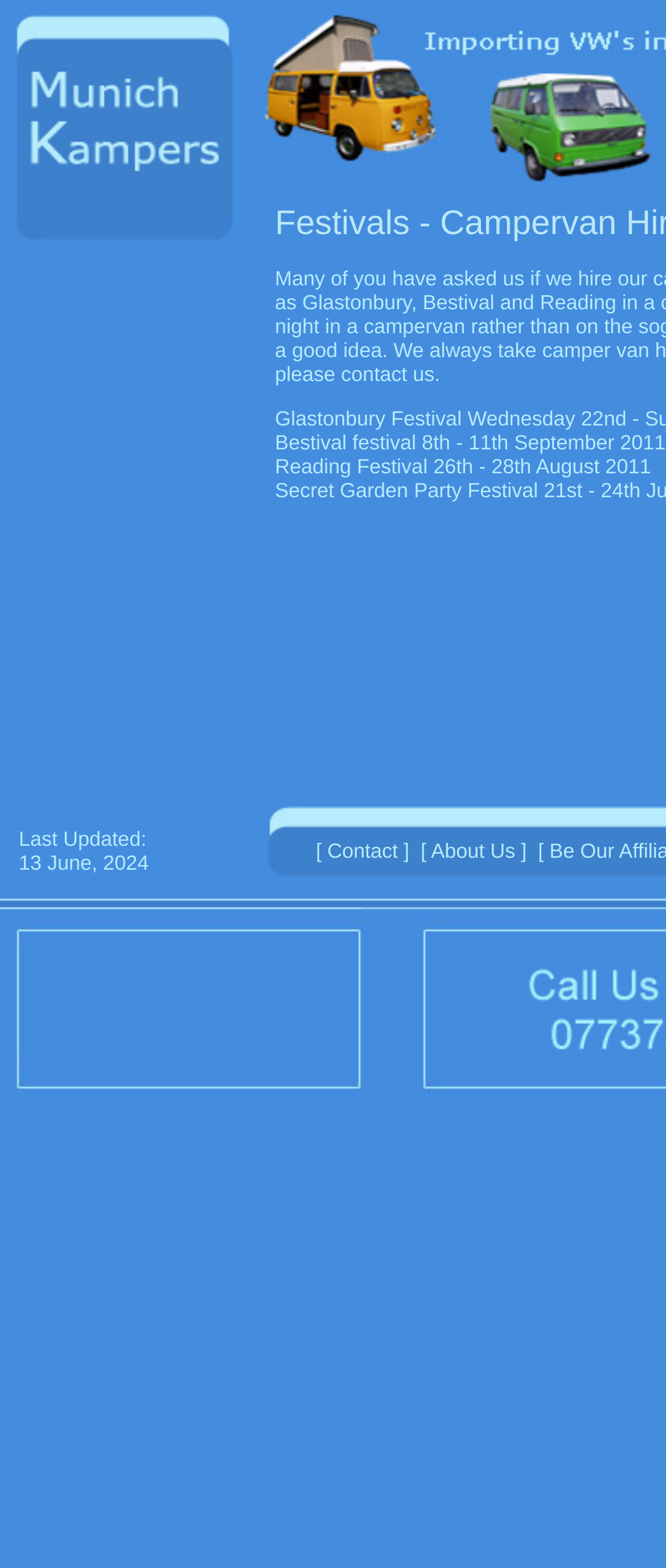Identify the primary heading of the webpage and provide its text.

Festivals - Campervan Hire